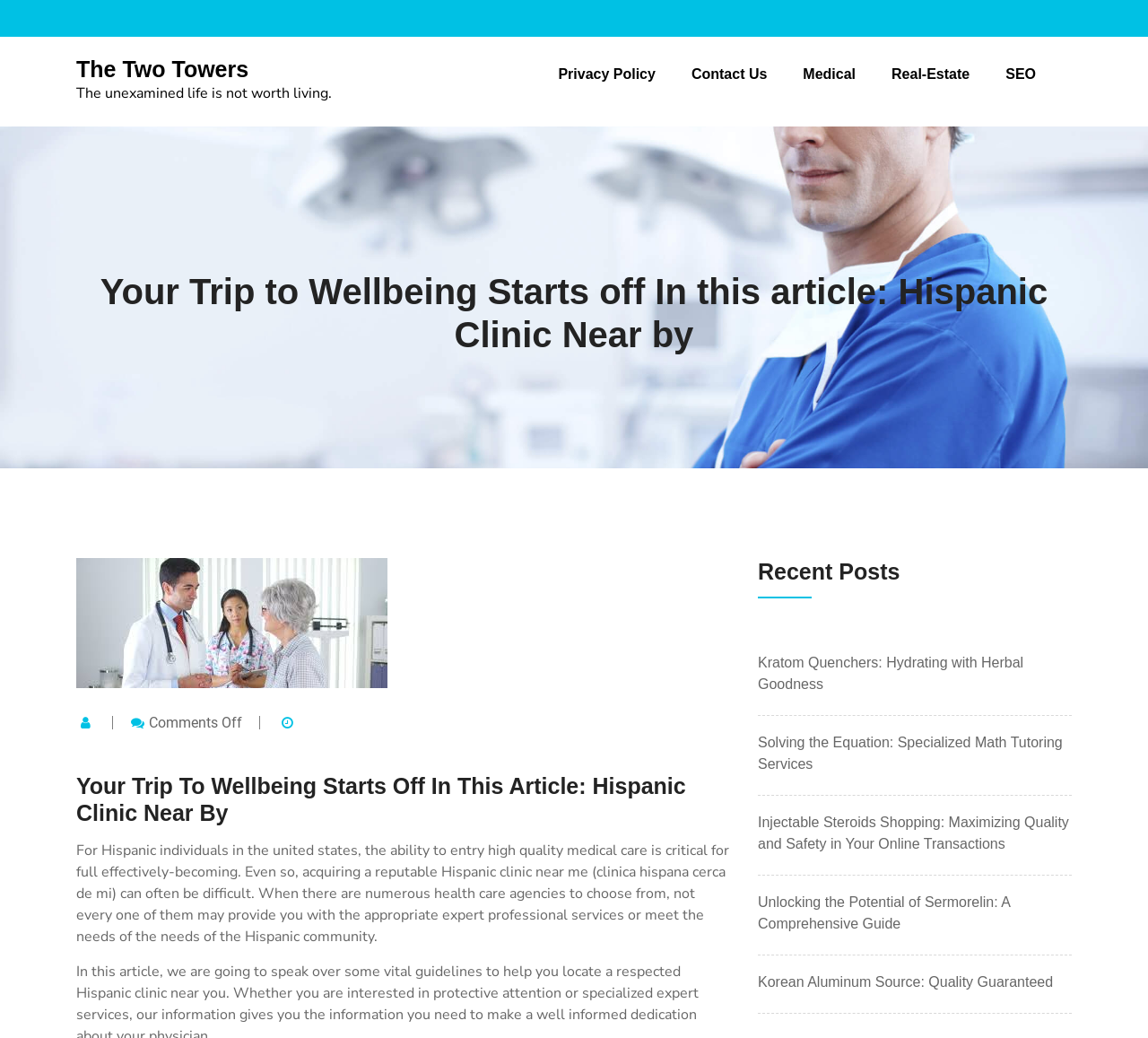Write a detailed summary of the webpage.

This webpage appears to be a blog or article page focused on Hispanic wellbeing and healthcare. At the top, there is a prominent heading that reads "Your Trip to Wellbeing Starts off In this article: Hispanic Clinic Near by – The Two Towers". Below this heading, there is a link with a quote "The unexamined life is not worth living." 

On the top-right side, there are several links to other pages, including "Privacy Policy", "Contact Us", "Medical", "Real-Estate", and "SEO". 

The main content of the page is divided into two sections. The first section has a heading "Your Trip to Wellbeing Starts off In this article: Hispanic Clinic Near by" and a link with the same text. Below this, there is a static text "Comments Off" and another static text that summarizes the article's content, which discusses the importance of high-quality medical care for Hispanic individuals in the United States and the challenges of finding a reputable Hispanic clinic.

The second section has a heading "Recent Posts" and lists five links to other articles, including "Kratom Quenchers: Hydrating with Herbal Goodness", "Solving the Equation: Specialized Math Tutoring Services", "Injectable Steroids Shopping: Maximizing Quality and Safety in Your Online Transactions", "Unlocking the Potential of Sermorelin: A Comprehensive Guide", and "Korean Aluminum Source: Quality Guaranteed".